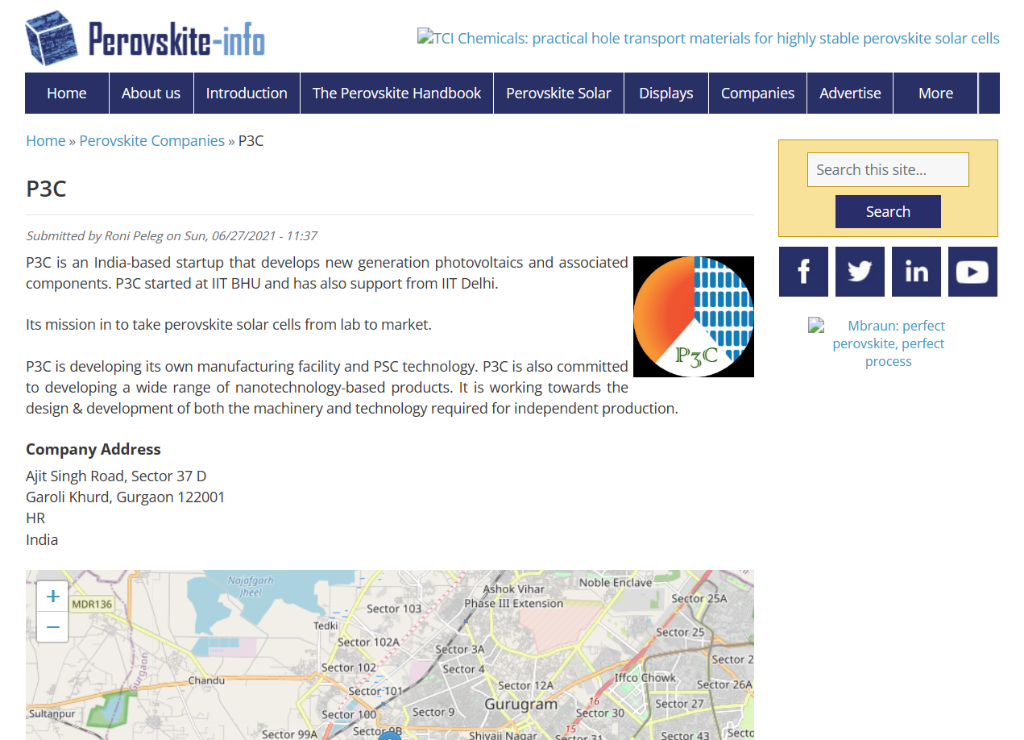Elaborate on the image by describing it in detail.

The image showcases the logo of P3C, an innovative startup based in India that focuses on the development of next-generation photovoltaic technologies and components. The logo features a distinctive design combining elements that suggest both solar energy and technology. The circular shape is divided into segments that might represent solar panels or energy efficiency, complemented by a color palette that signifies vibrancy and modernity.

P3C is committed to advancing perovskite solar cells from laboratory research to market-ready products, with a mission rooted in leveraging cutting-edge technology. The startup, which originated from IIT BHU with additional support from IIT Delhi, is developing its own manufacturing facilities, indicating a strong dedication to creating independent production capabilities in the evolving field of nanotechnology. 

This image is part of a broader narrative on the website "Perovskite-Info," which serves as a resource hub for information regarding perovskite materials and their applications in renewable energy solutions. The text accompanying the image emphasizes P3C's role in the advancement of photovoltaics, positioning it as a key player in the future of solar technology.